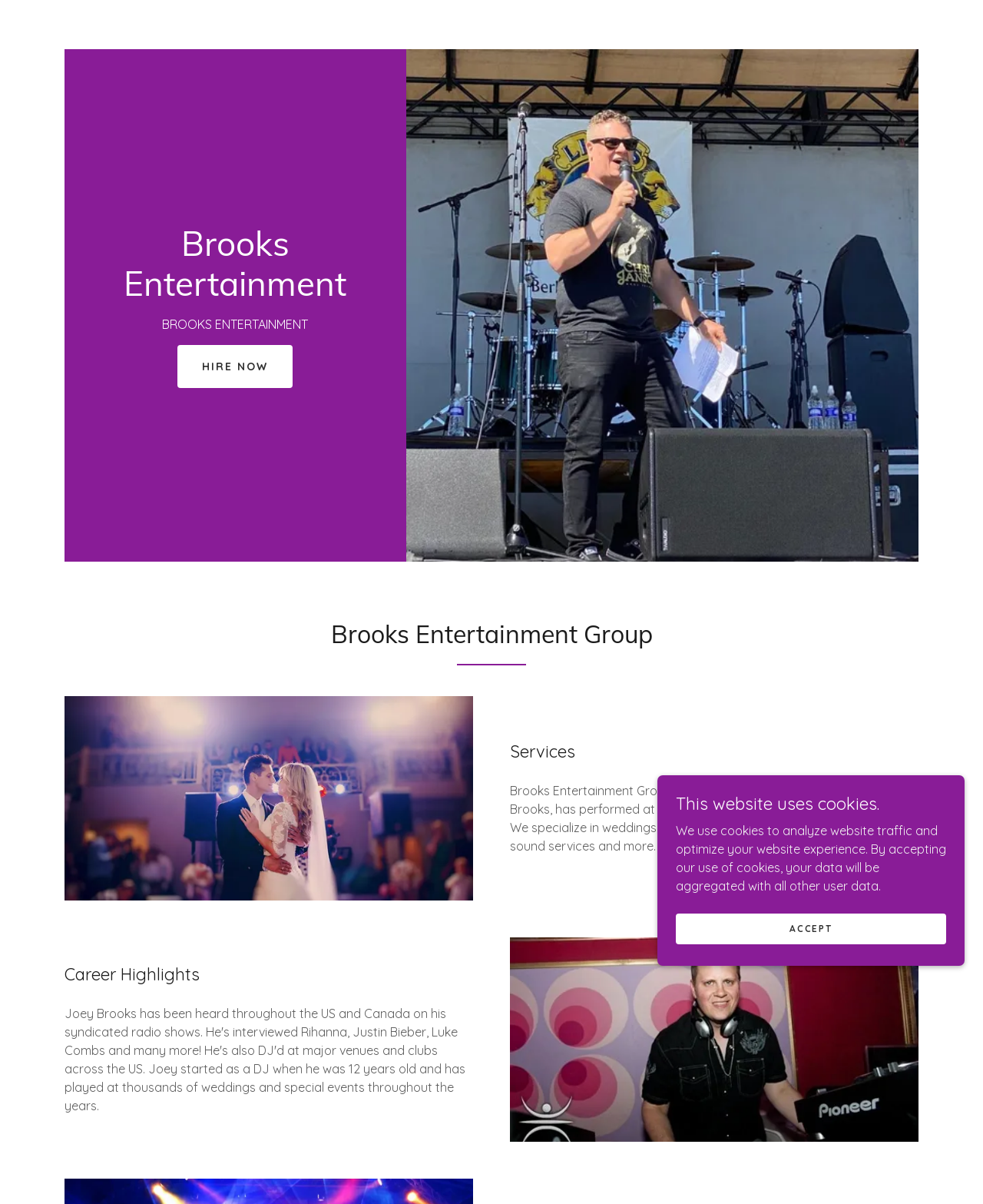Generate a comprehensive description of the contents of the webpage.

The webpage is about Brooks Entertainment Group, a professional wedding party DJ service. At the top, there is a main section that spans the entire width of the page. Within this section, there is a link to "Brooks Entertainment" with a dropdown menu, accompanied by a heading with the same text. Below this, there is a larger heading that reads "BROOKS ENTERTAINMENT" and a "HIRE NOW" link.

To the right of these elements, there is a large figure that takes up most of the width of the page, containing an image. Below this image, there is a heading that reads "Brooks Entertainment Group" and another image.

Further down the page, there is a section that appears to describe the services offered by Brooks Entertainment Group. This section is headed by a "Services" heading and contains a block of text that summarizes the company's experience and specialties. Below this text, there is another image.

To the left of the services section, there is a heading that reads "Career Highlights". Below this, there is a notice about the website's use of cookies, which includes a block of text explaining the purpose of the cookies and a link to "ACCEPT" the use of cookies.